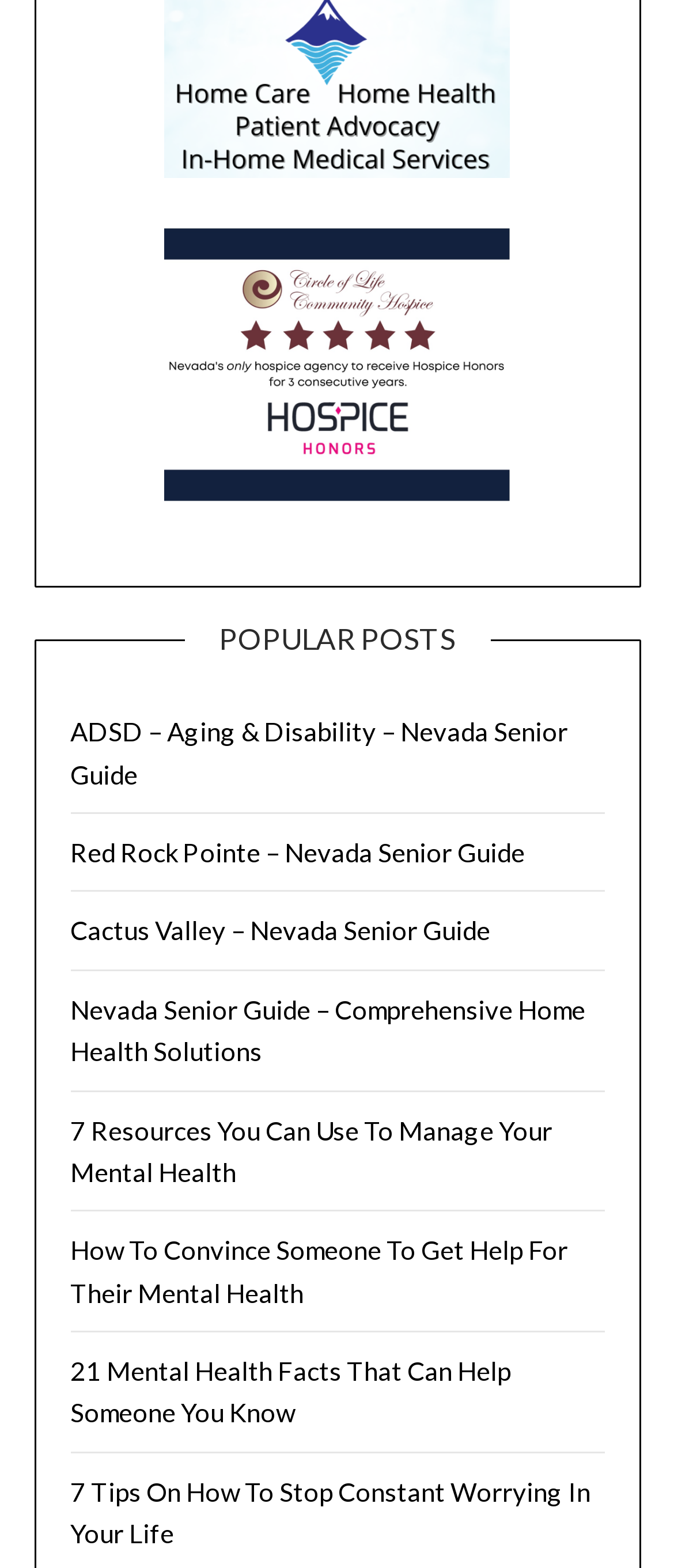Please identify the bounding box coordinates of the element's region that needs to be clicked to fulfill the following instruction: "Read Popular Posts heading". The bounding box coordinates should consist of four float numbers between 0 and 1, i.e., [left, top, right, bottom].

[0.273, 0.396, 0.727, 0.42]